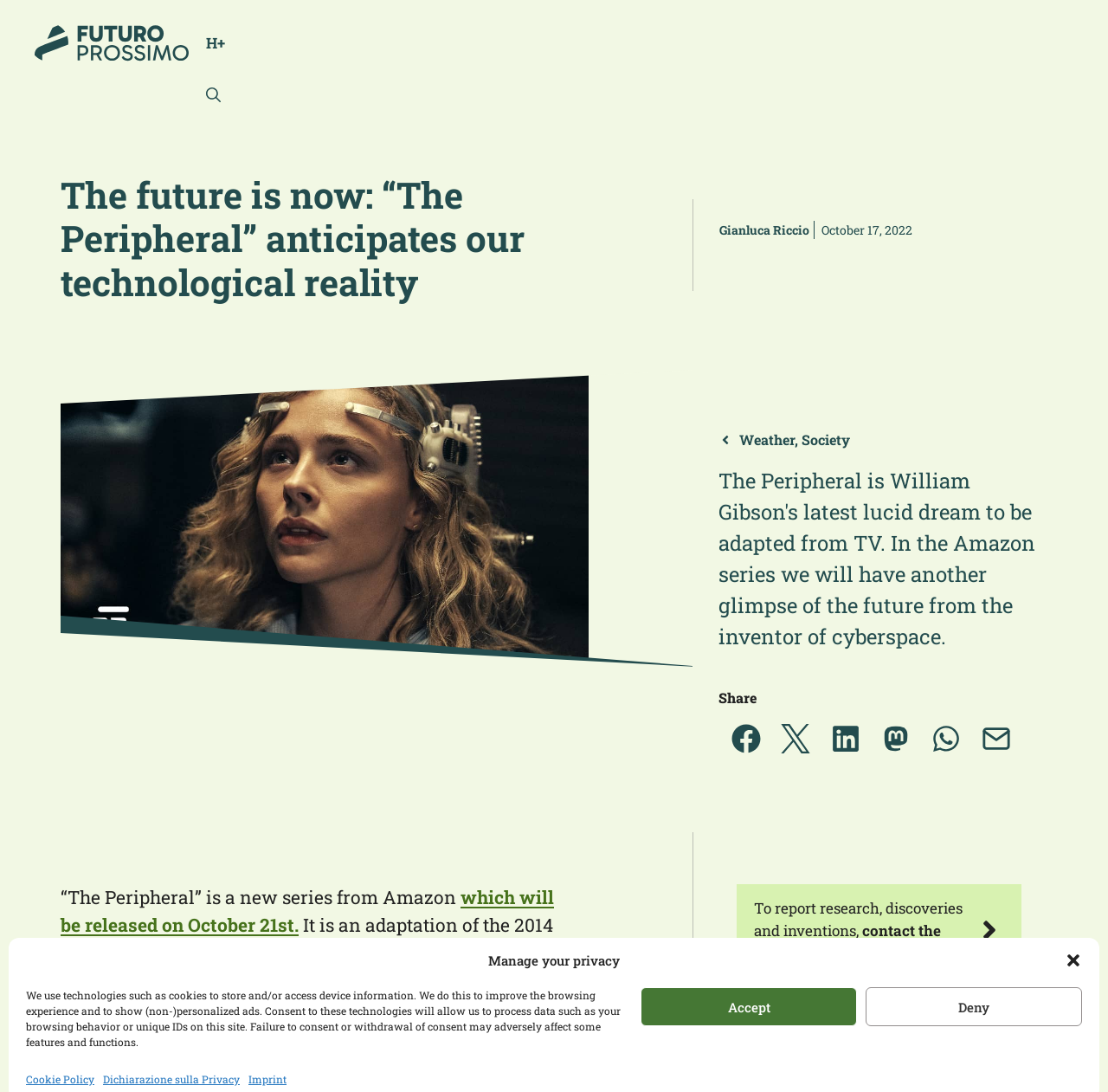Locate the bounding box coordinates of the element that needs to be clicked to carry out the instruction: "Click the 'Near future' link". The coordinates should be given as four float numbers ranging from 0 to 1, i.e., [left, top, right, bottom].

[0.031, 0.029, 0.171, 0.047]